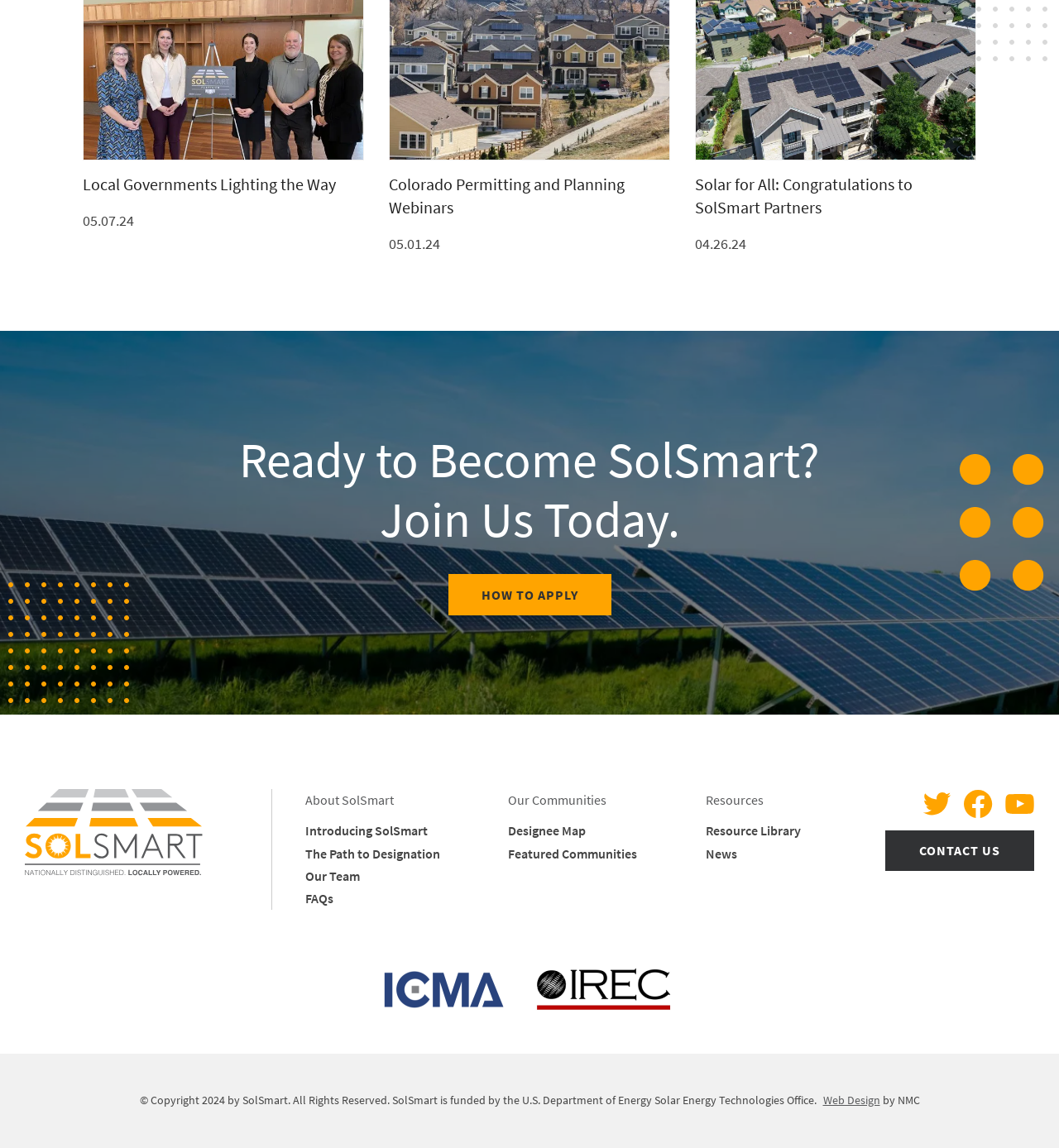Please identify the bounding box coordinates for the region that you need to click to follow this instruction: "Click on 'Local Governments Lighting the Way'".

[0.078, 0.151, 0.317, 0.169]